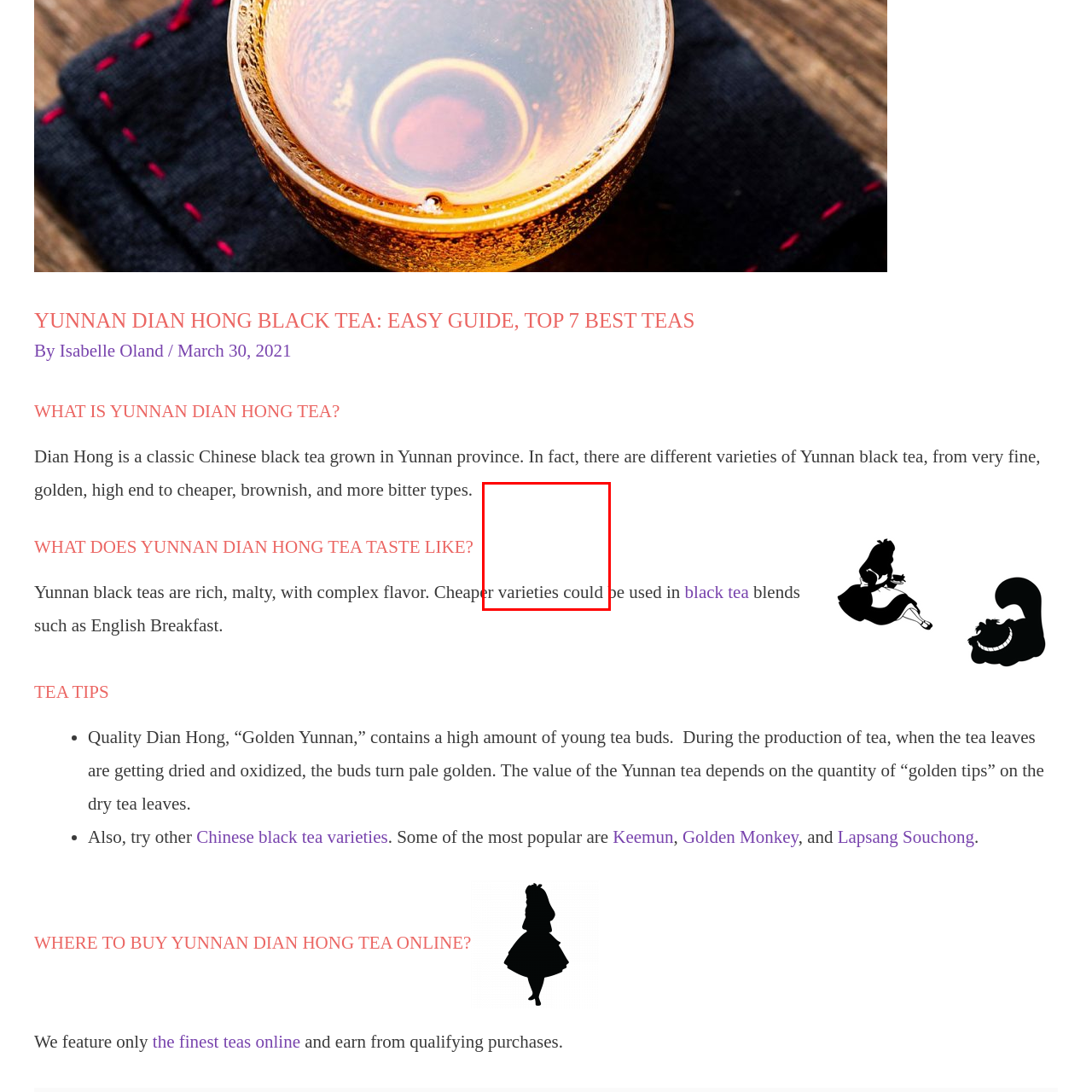Generate an elaborate caption for the image highlighted within the red boundary.

The image features a whimsical silhouette of a standing cartoon rabbit, holding a cup of tea. This playful design adds a touch of charm and character, making it a delightful representation for the theme of tea enjoyment. The image is positioned within a section titled "MORE TEA, PLEASE!" suggesting a focus on tea culture, exploration, and perhaps even inviting viewers to engage further with the topic. The overall aesthetic appeals to tea enthusiasts and adds a light-hearted element to the content, inviting curiosity about various tea varieties and experiences.